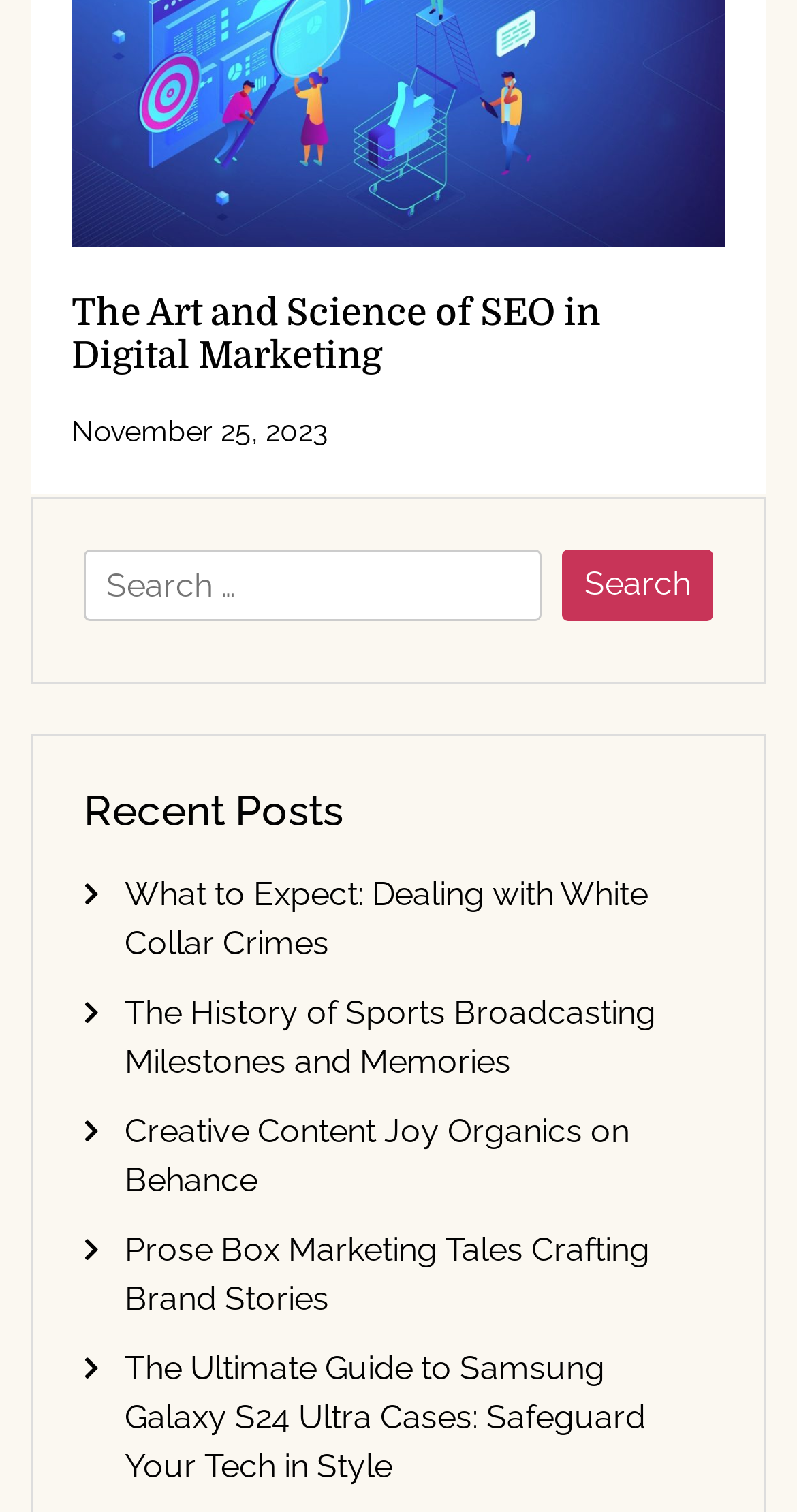Carefully observe the image and respond to the question with a detailed answer:
Is the search button located on the left or right side of the search bar?

I determined the location of the search button by looking at the bounding box coordinates of the button element, which has a higher x2 value than the searchbox element, indicating that it is located on the right side.